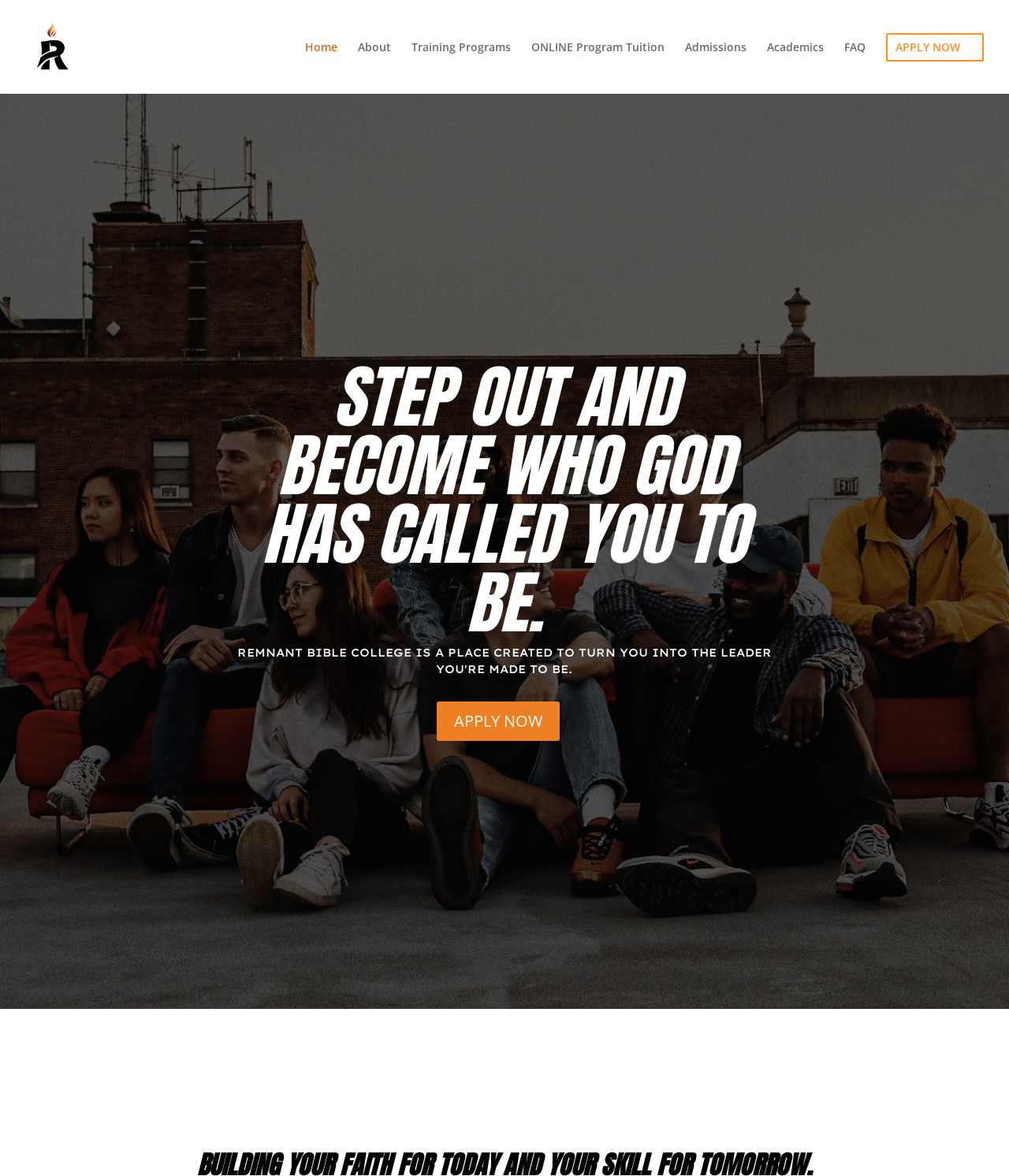Could you identify the text that serves as the heading for this webpage?

SCHEDULE A VISIT TO OUR NY CAMPUS!